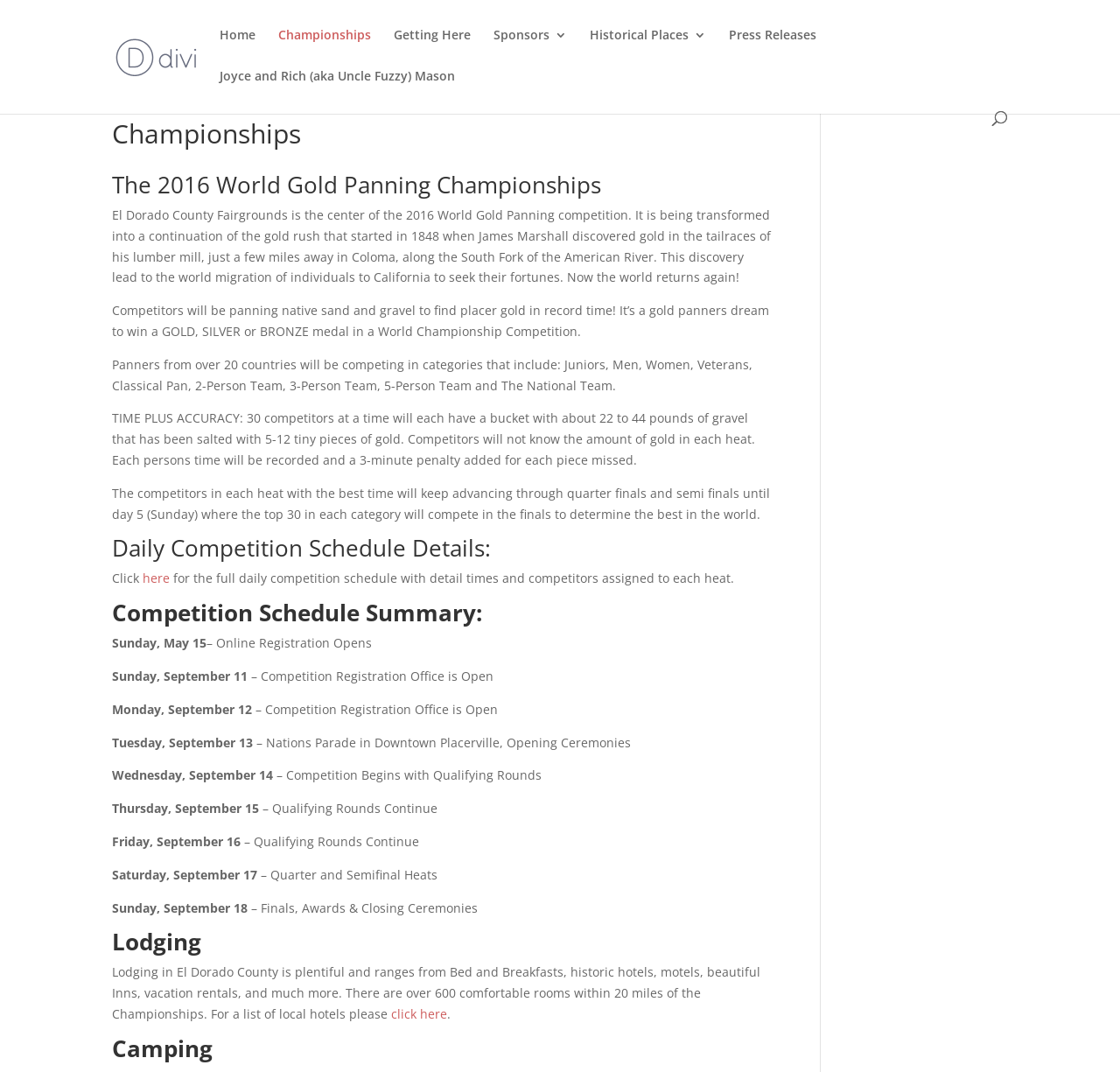Point out the bounding box coordinates of the section to click in order to follow this instruction: "Search for something".

[0.1, 0.0, 0.9, 0.001]